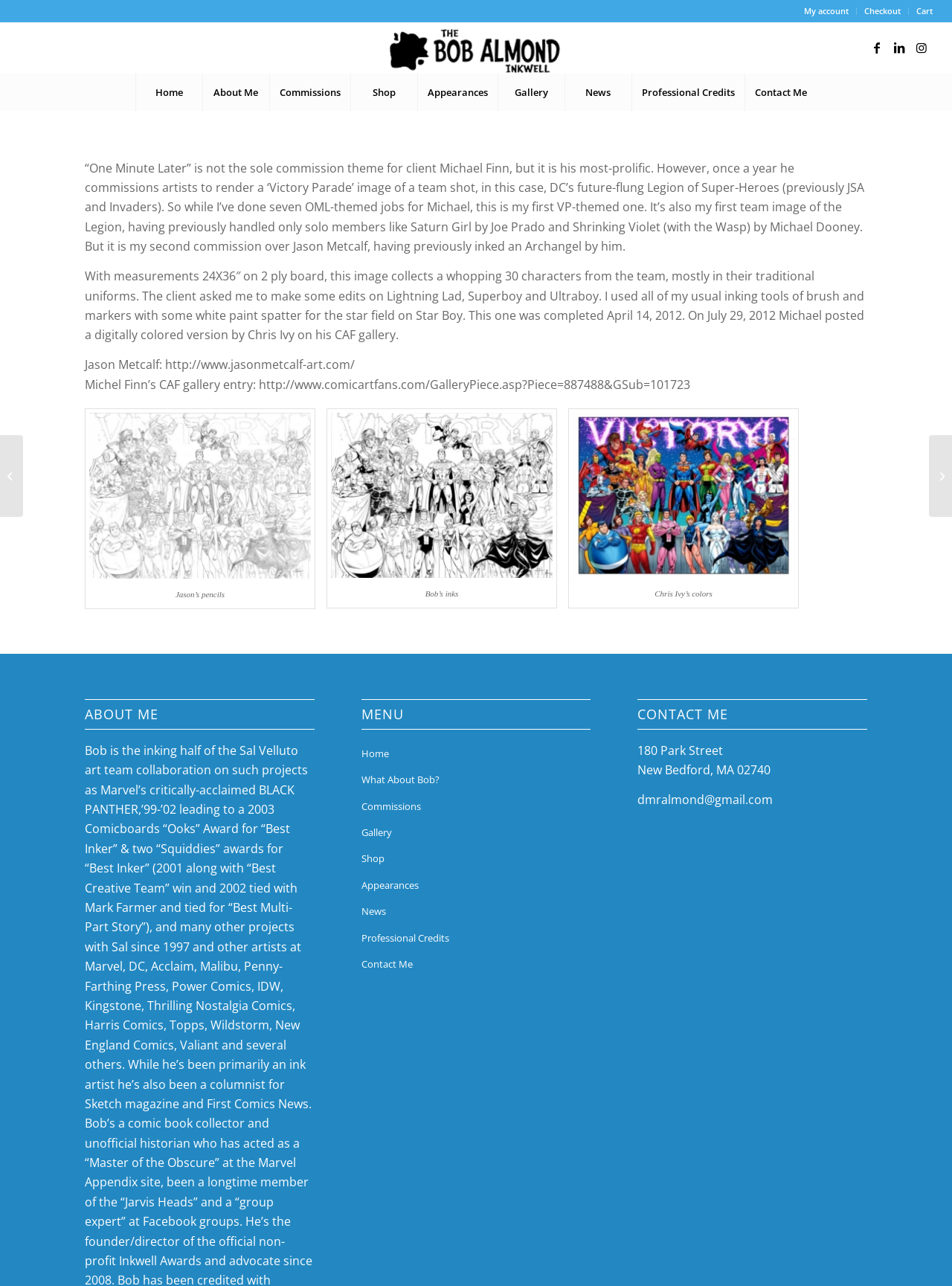How many menu items are there?
Look at the image and respond with a single word or a short phrase.

13